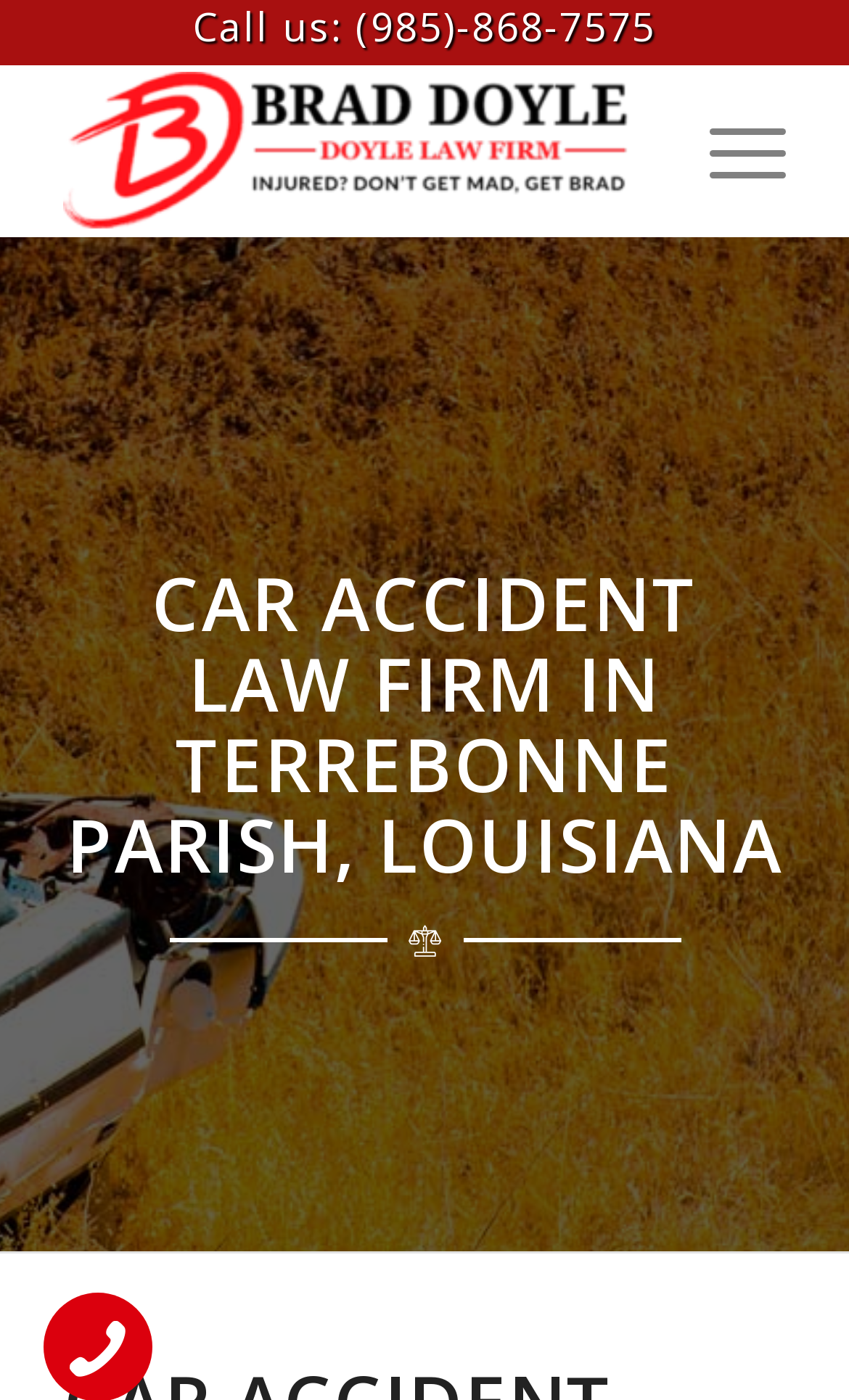Generate the text of the webpage's primary heading.

CAR ACCIDENT LAWYERS IN TERREBONNE PARISH, LOUISIANA